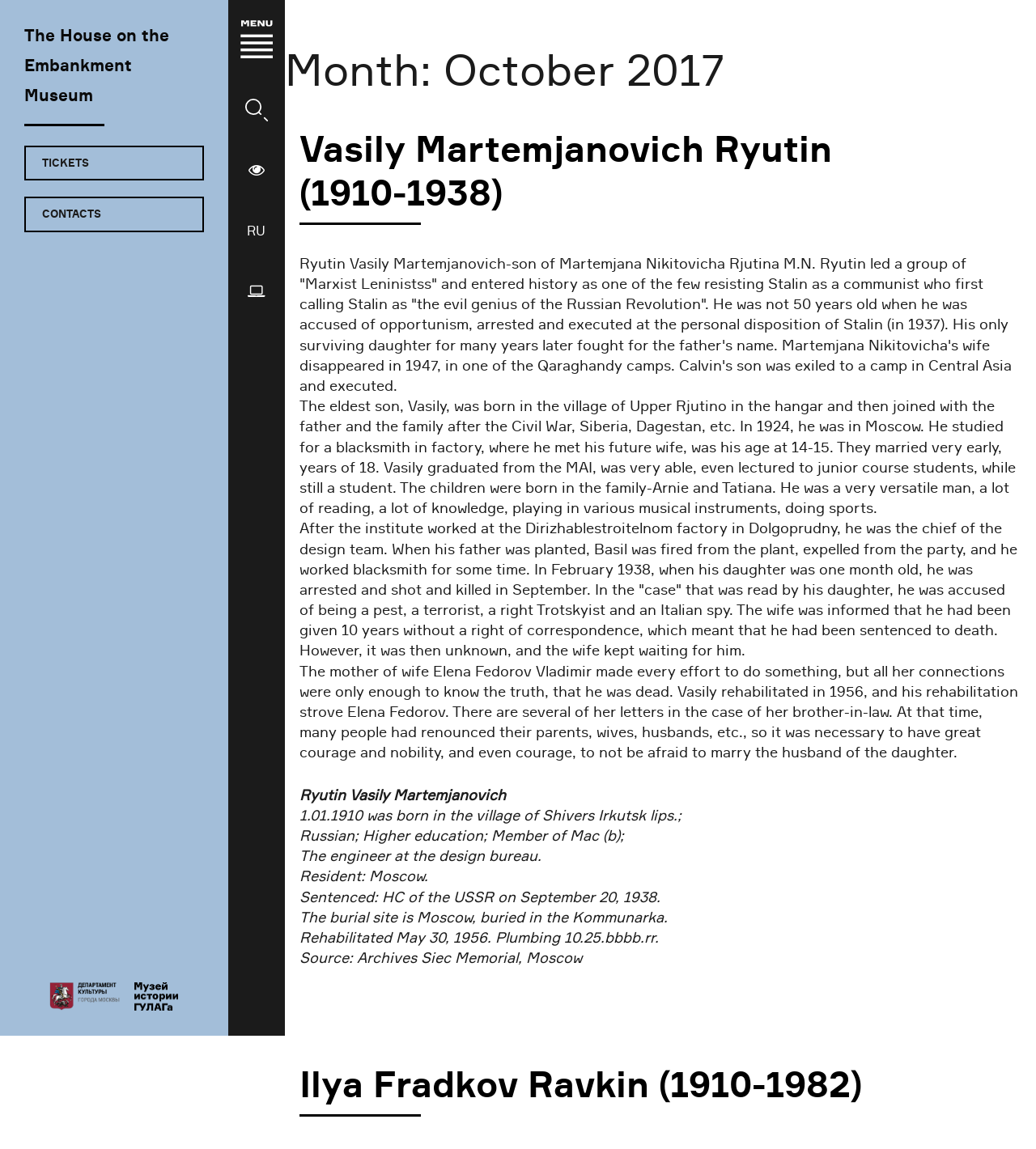Indicate the bounding box coordinates of the element that must be clicked to execute the instruction: "Subscribe to the newsletter". The coordinates should be given as four float numbers between 0 and 1, i.e., [left, top, right, bottom].

[0.085, 0.309, 0.243, 0.332]